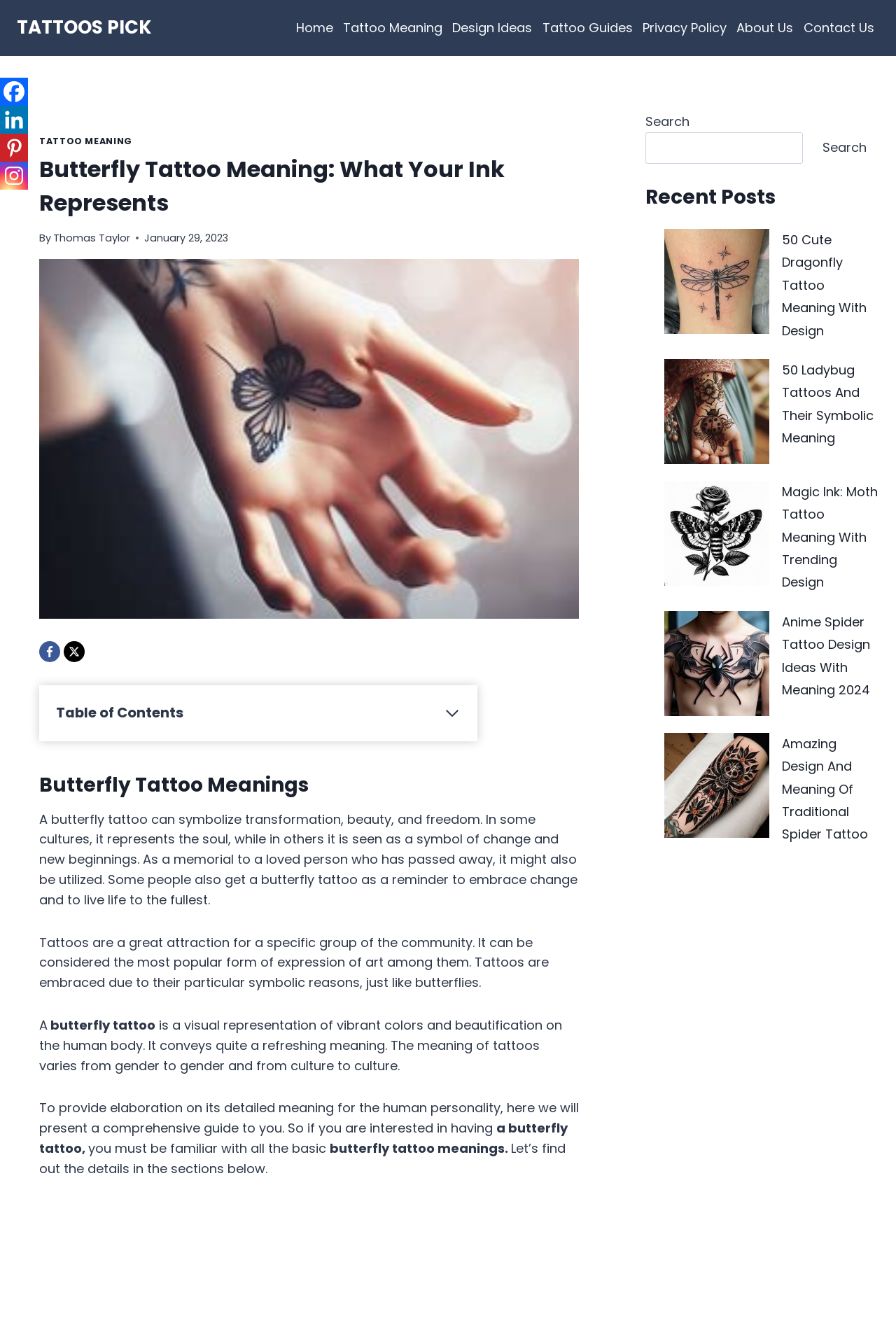Can you identify the bounding box coordinates of the clickable region needed to carry out this instruction: 'View 'Psychological Disorders''? The coordinates should be four float numbers within the range of 0 to 1, stated as [left, top, right, bottom].

None